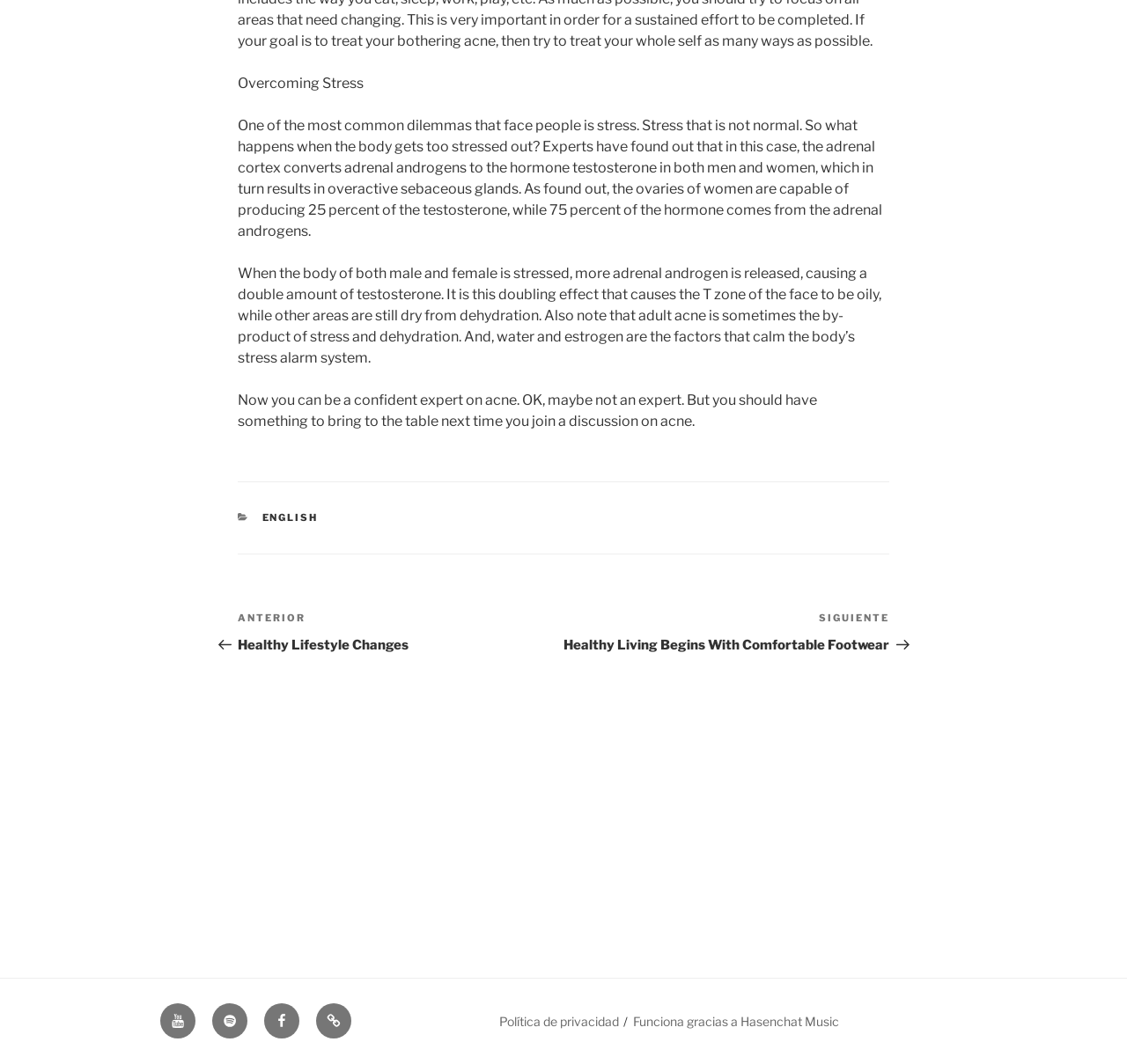Can you show the bounding box coordinates of the region to click on to complete the task described in the instruction: "Click on the 'ENGLISH' link"?

[0.232, 0.481, 0.282, 0.492]